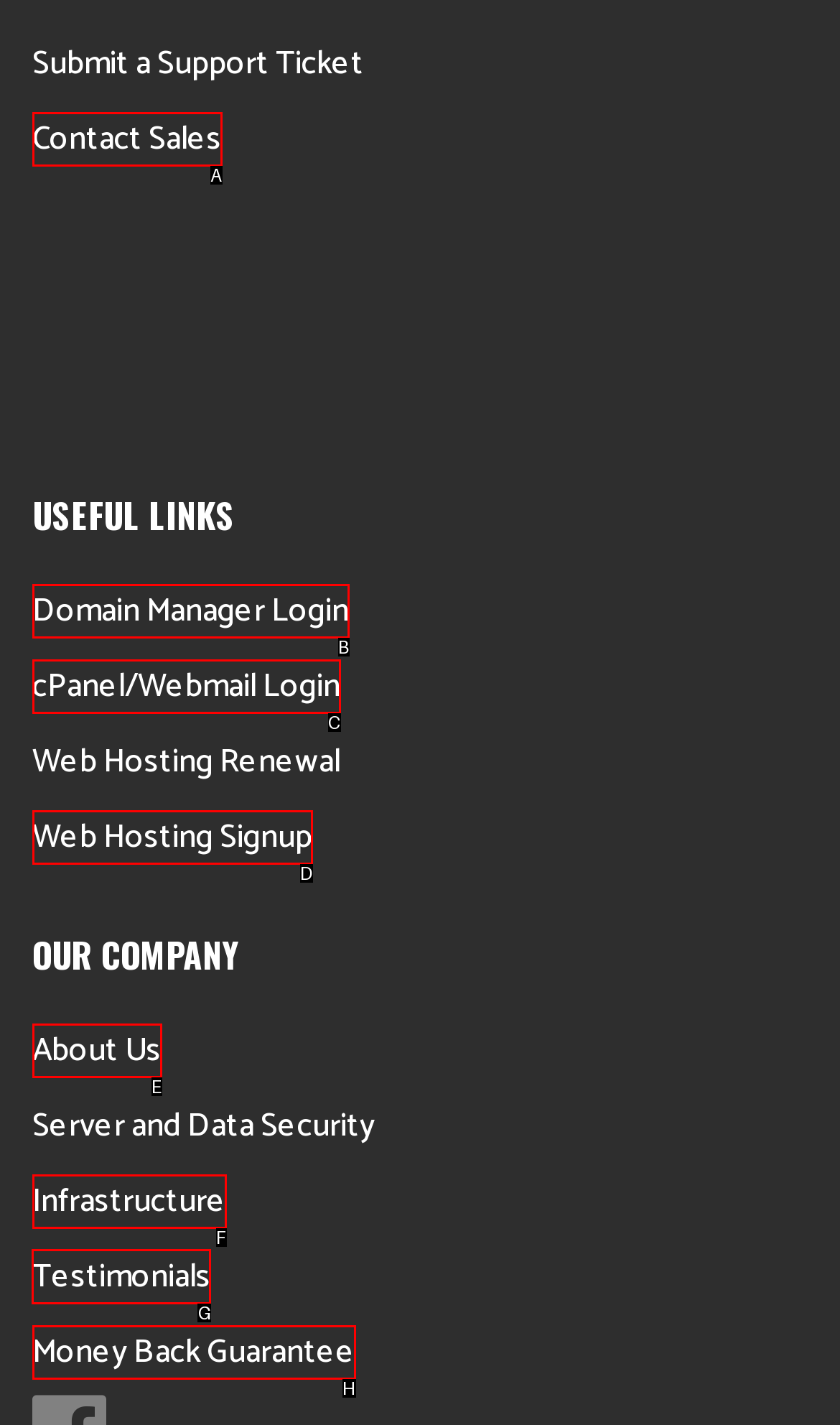Determine which HTML element to click on in order to complete the action: View testimonials.
Reply with the letter of the selected option.

G